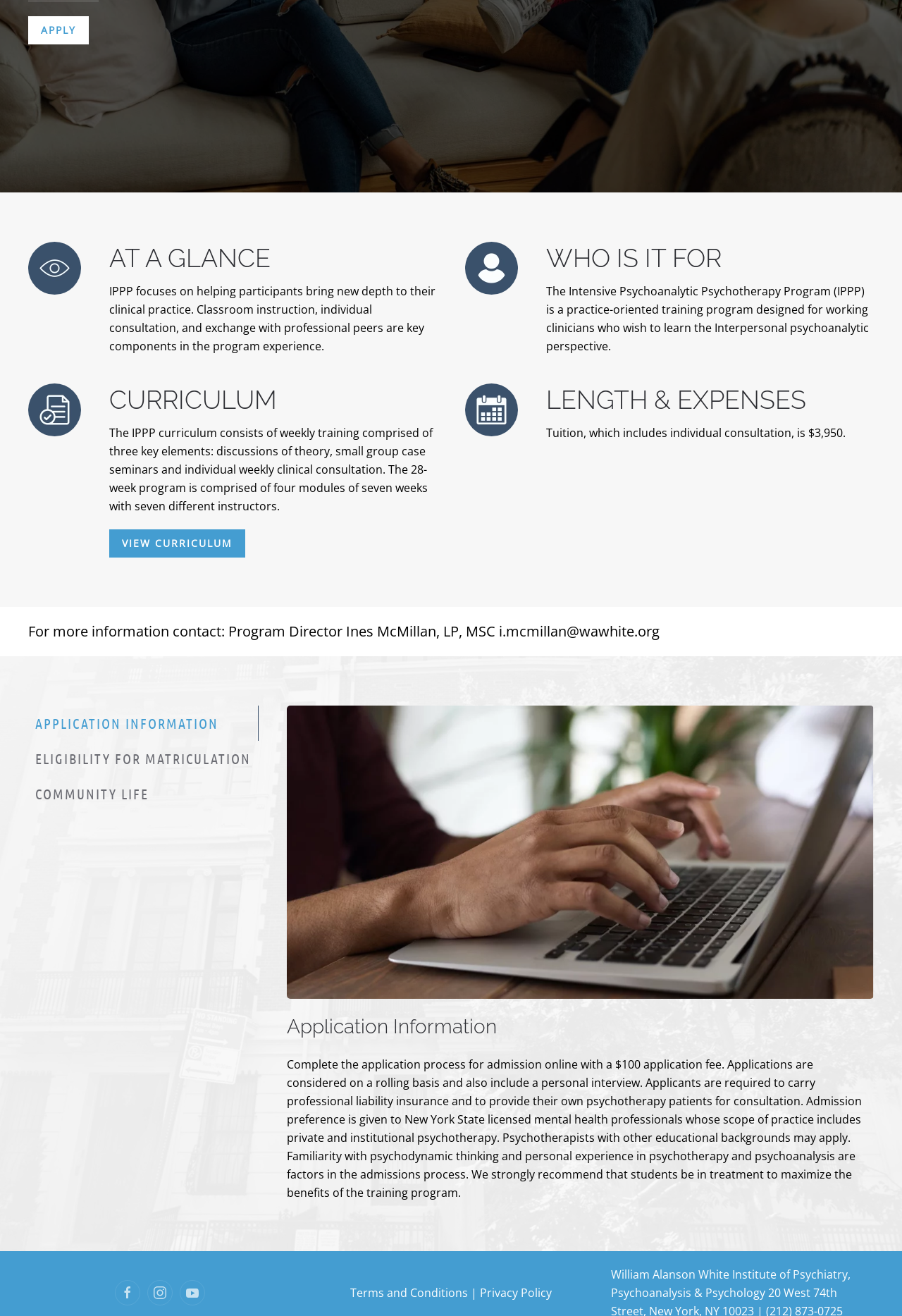Determine the bounding box coordinates for the HTML element described here: "Apply".

[0.031, 0.013, 0.098, 0.034]